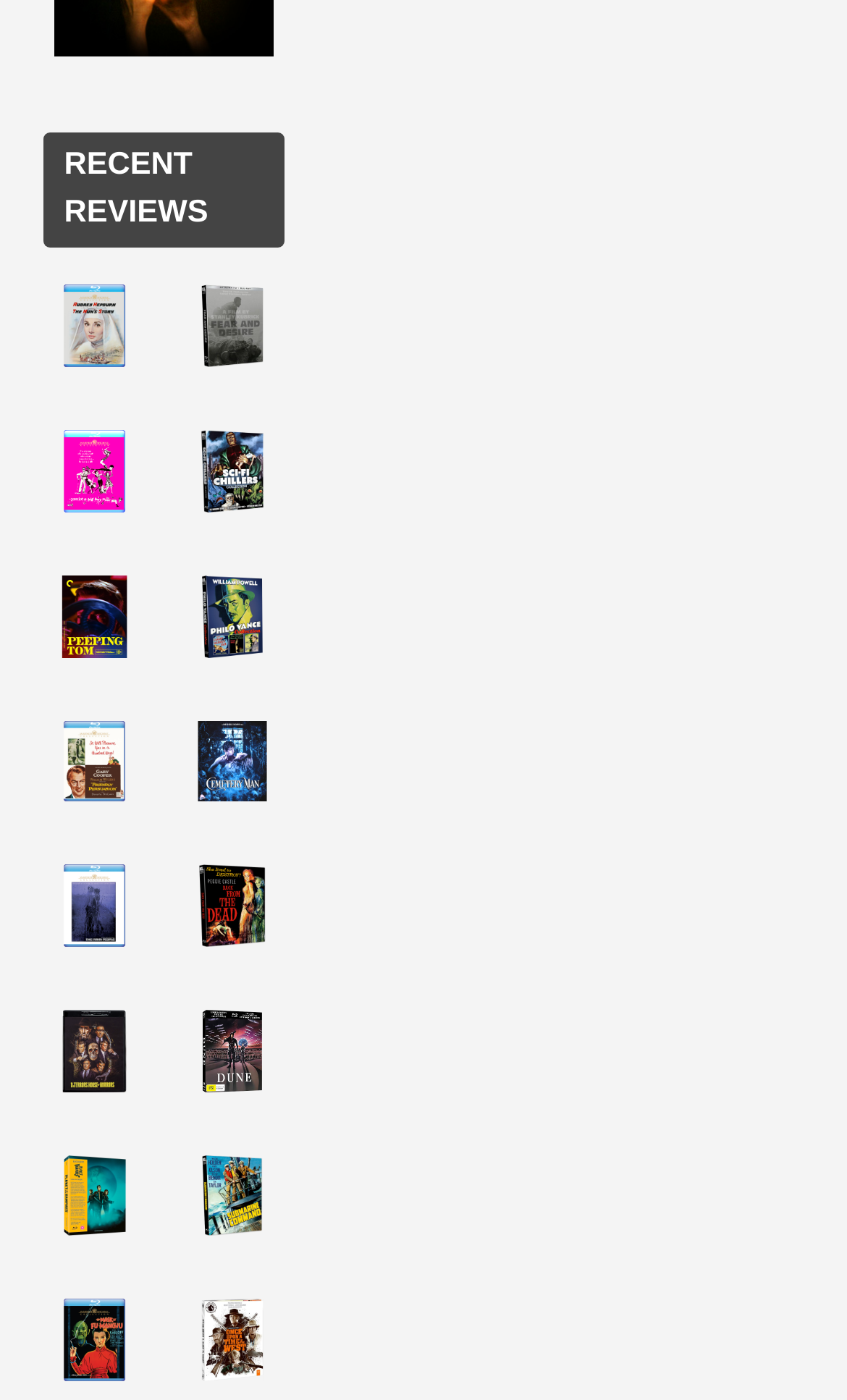Locate the bounding box coordinates of the area you need to click to fulfill this instruction: 'View Fear and Desire – 4K'. The coordinates must be in the form of four float numbers ranging from 0 to 1: [left, top, right, bottom].

[0.213, 0.196, 0.336, 0.275]